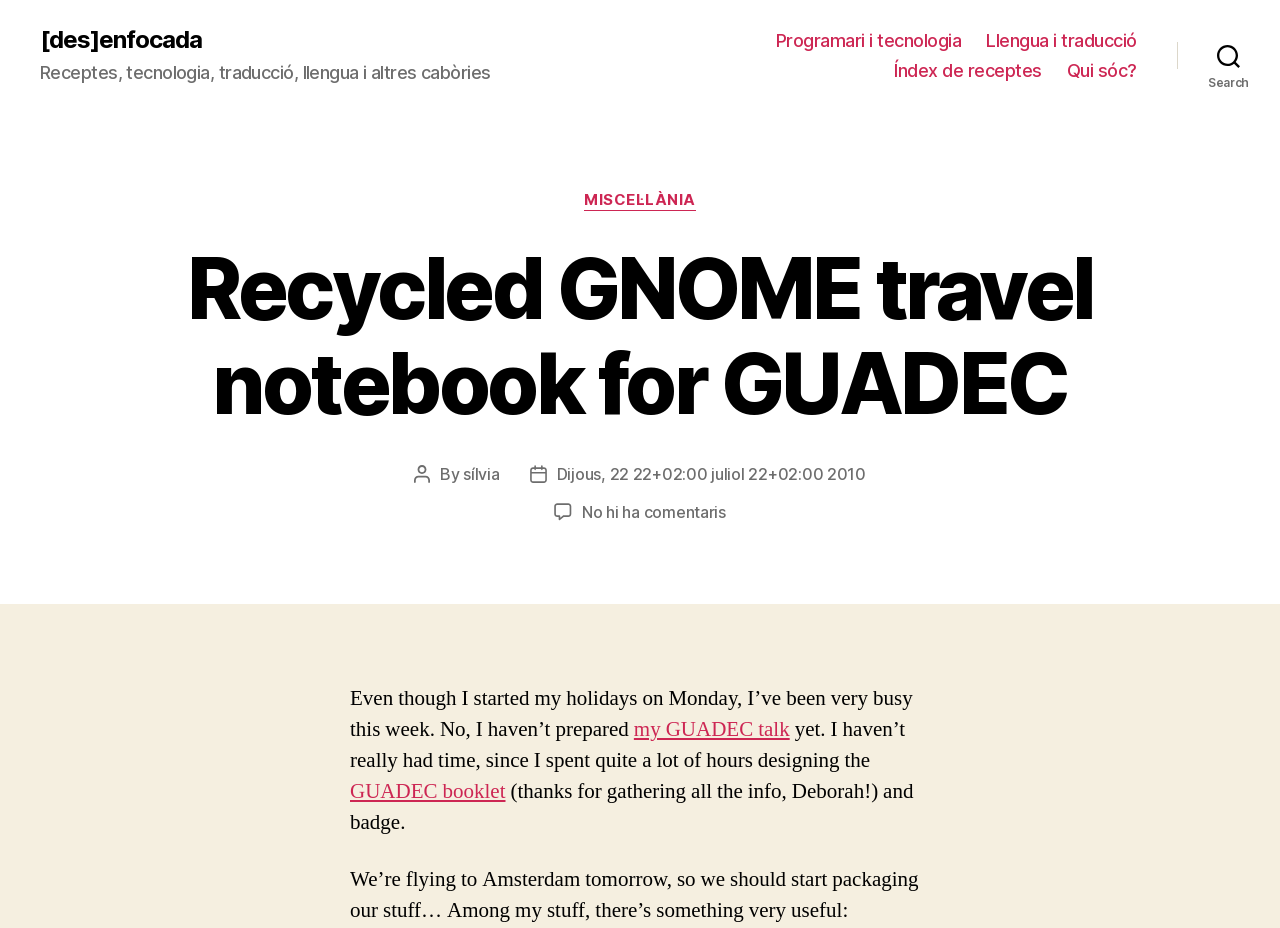Highlight the bounding box coordinates of the region I should click on to meet the following instruction: "Click the search button".

[0.92, 0.036, 1.0, 0.084]